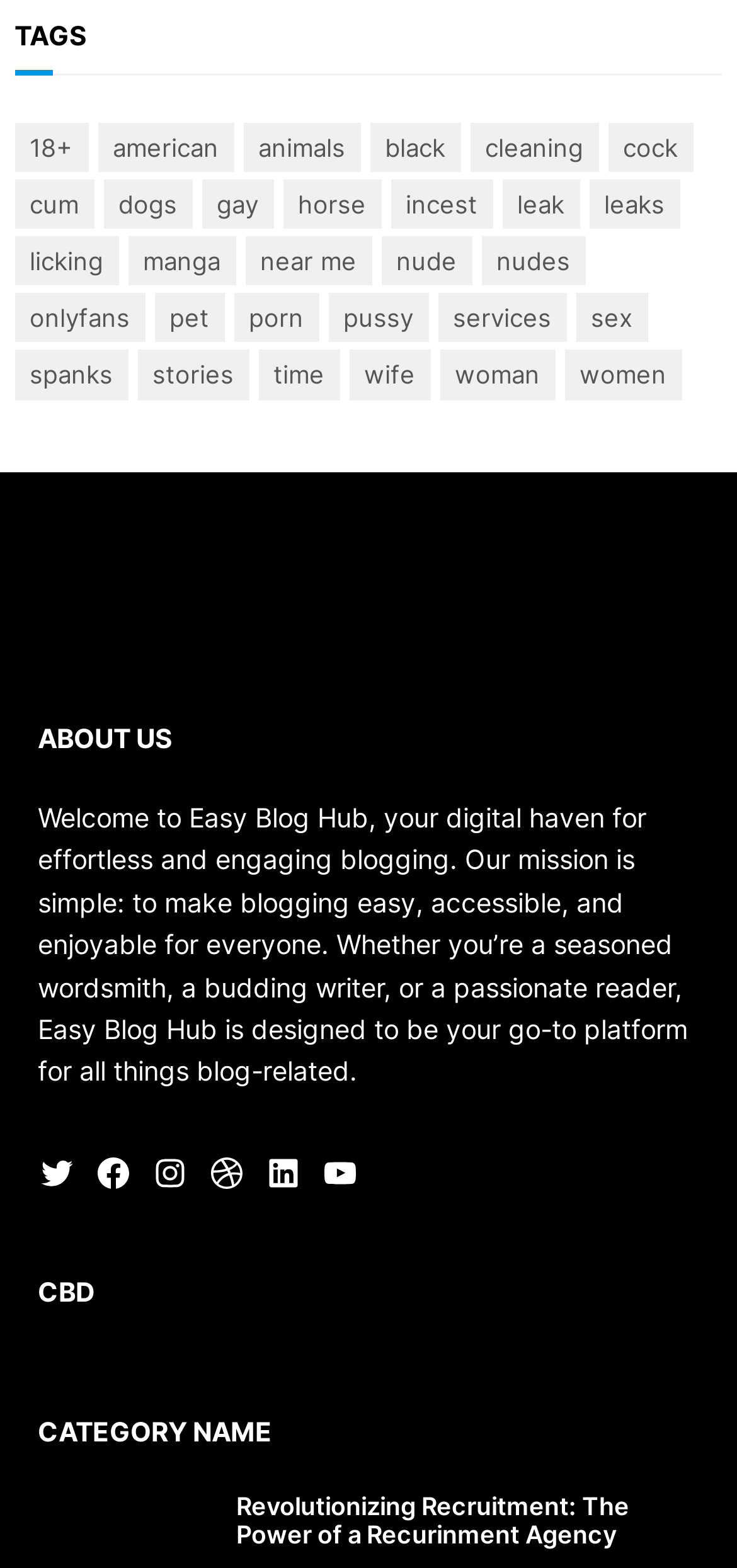Please identify the bounding box coordinates of the region to click in order to complete the task: "Click on the '18+' link". The coordinates must be four float numbers between 0 and 1, specified as [left, top, right, bottom].

[0.02, 0.078, 0.12, 0.11]